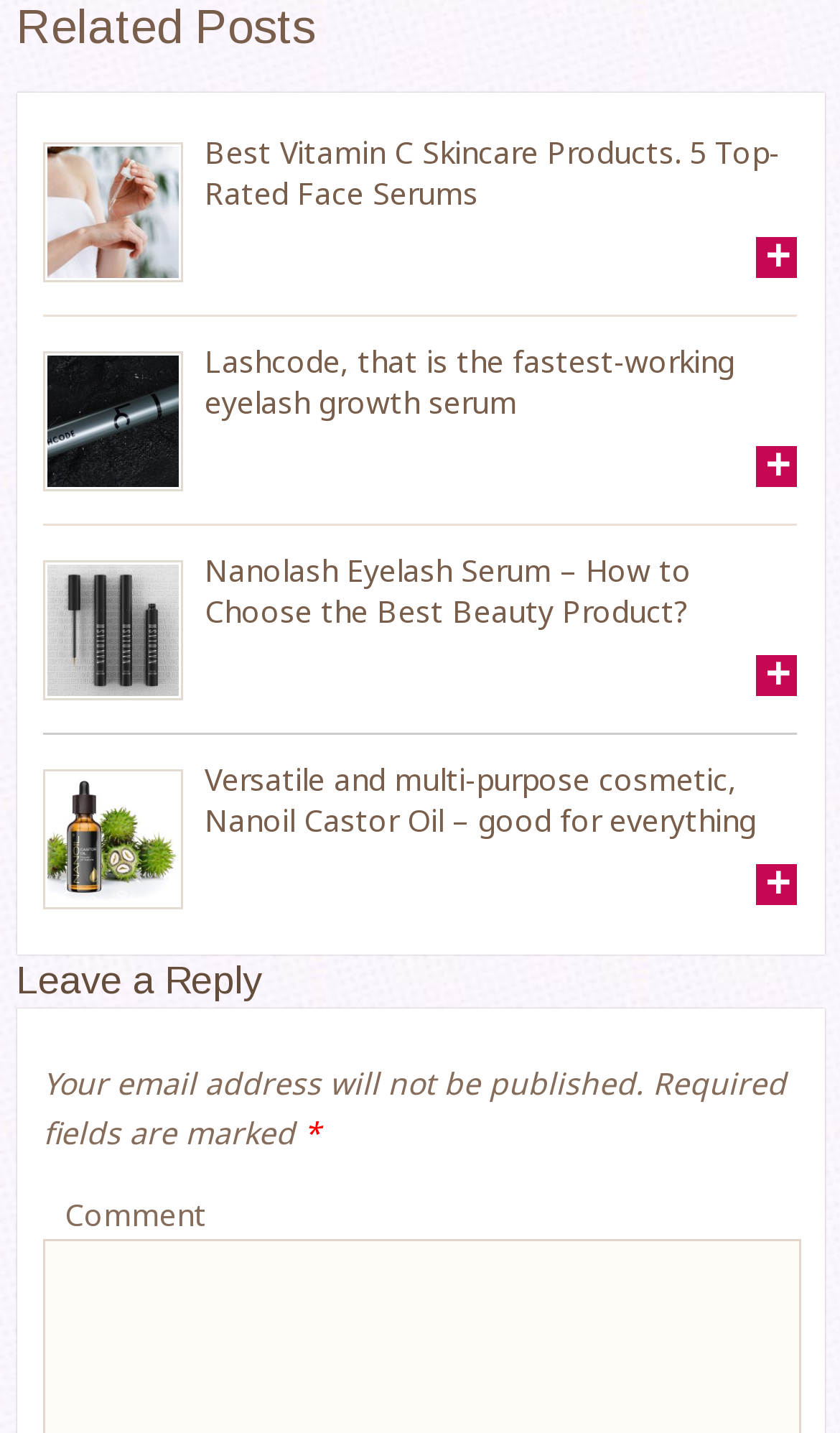Indicate the bounding box coordinates of the element that must be clicked to execute the instruction: "View the image of Nanolash beautiful eyelashes". The coordinates should be given as four float numbers between 0 and 1, i.e., [left, top, right, bottom].

[0.056, 0.394, 0.213, 0.485]